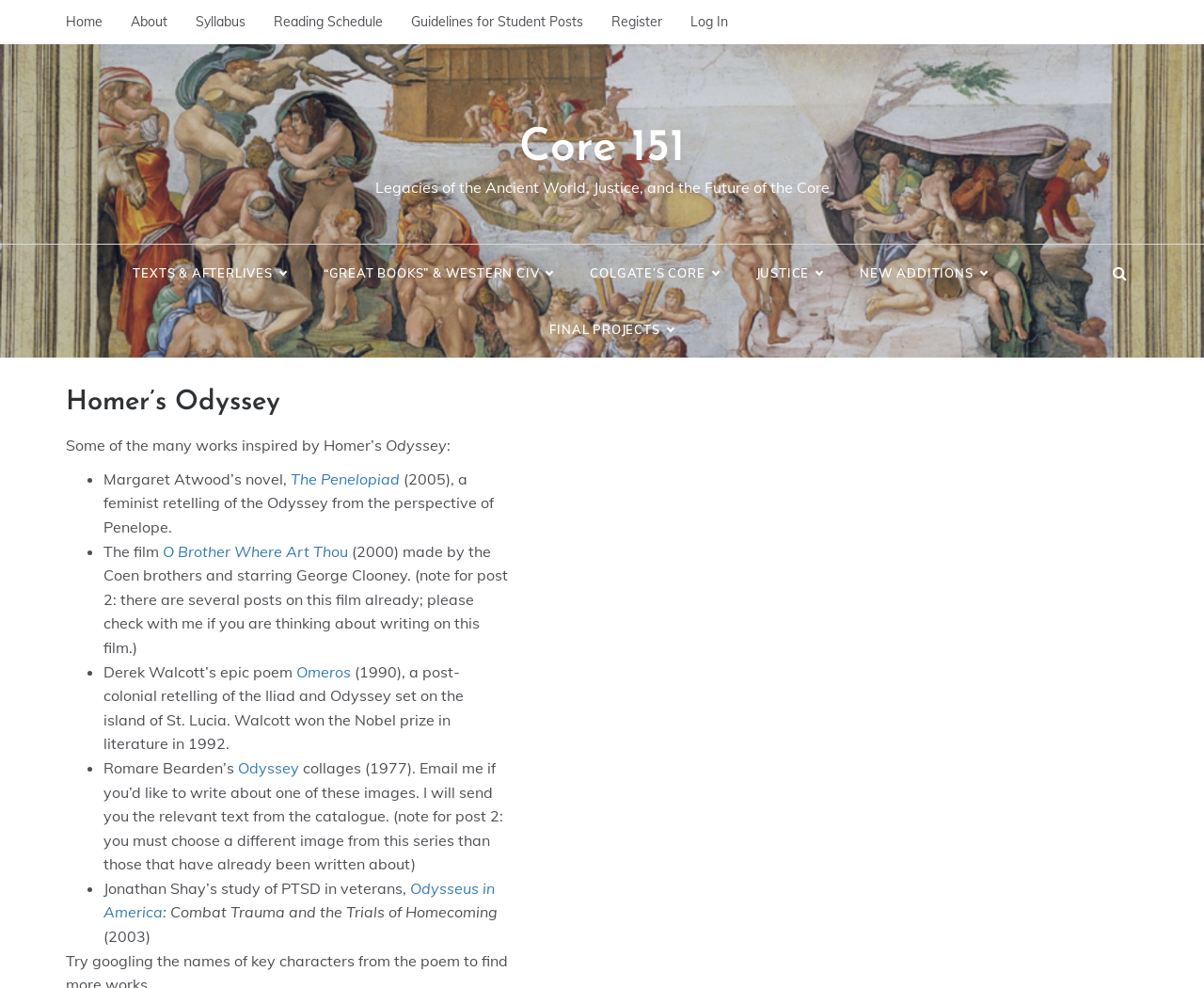Using the details from the image, please elaborate on the following question: What is the title of the epic poem mentioned in the webpage?

The title of the epic poem can be found in the link 'Omeros' with bounding box coordinates [0.246, 0.67, 0.291, 0.689], which is mentioned in the context of Derek Walcott's work.